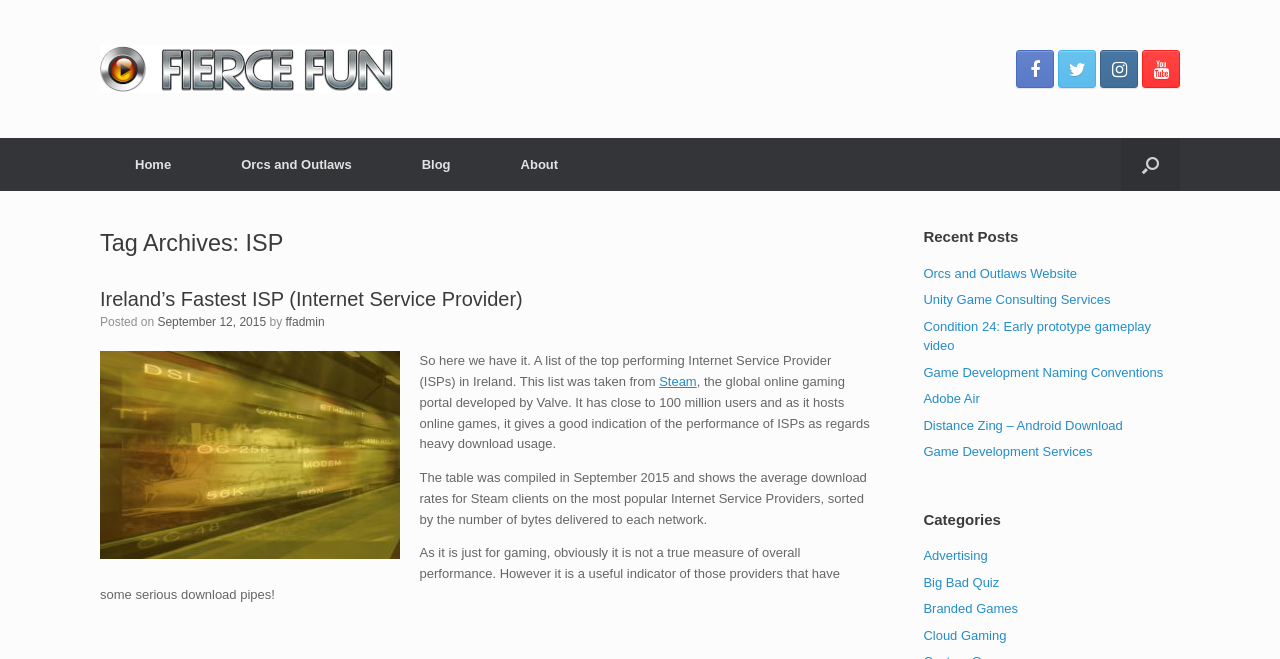What is the name of the fastest ISP in Ireland?
Using the information presented in the image, please offer a detailed response to the question.

The webpage does not explicitly mention the name of the fastest ISP in Ireland. However, it provides a list of top-performing ISPs in Ireland, compiled in September 2015, based on Steam clients' average download rates.